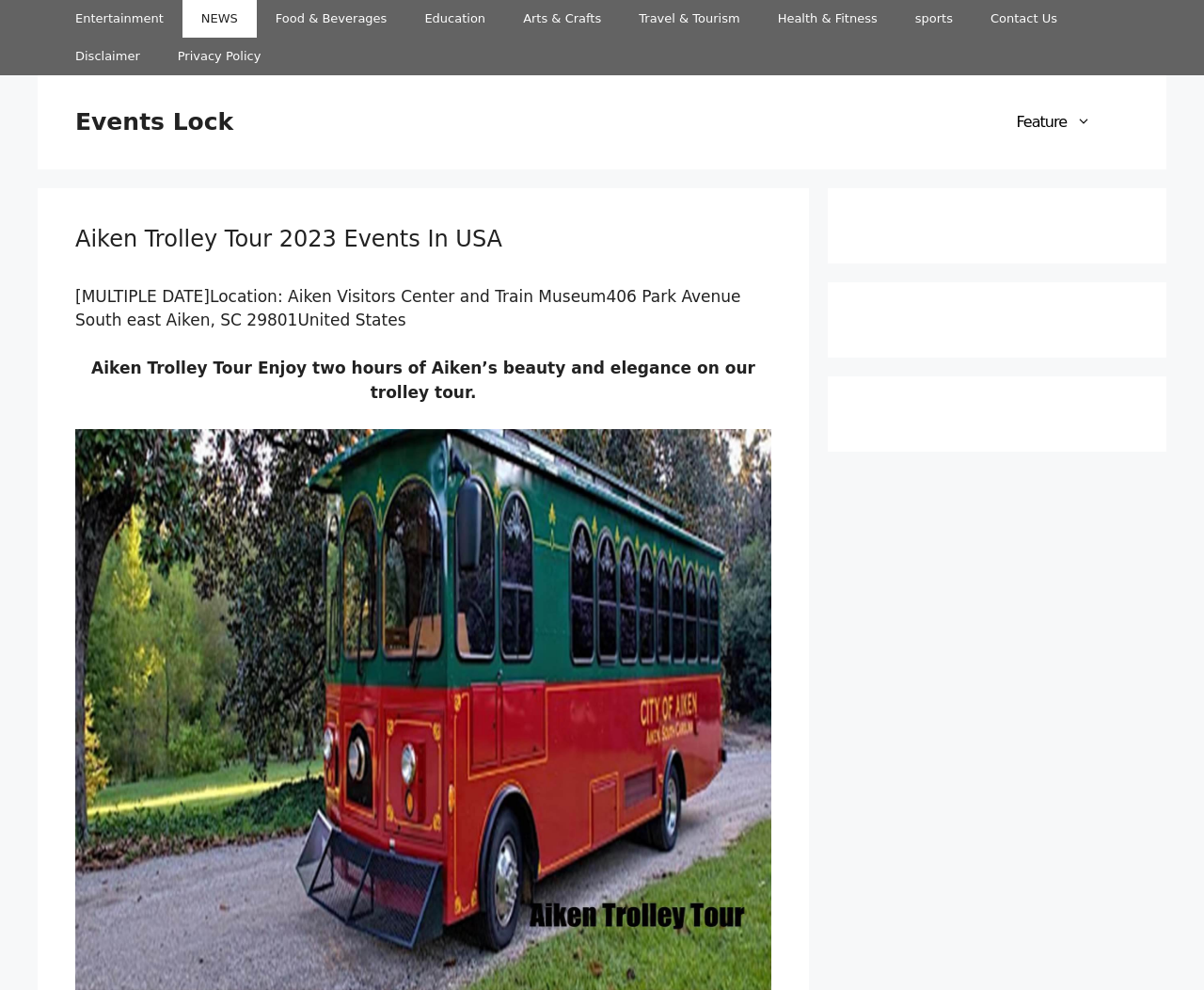Based on the visual content of the image, answer the question thoroughly: What is the address of the tour location?

The address of the tour location is mentioned in the webpage content as 'Location: Aiken Visitors Center and Train Museum 406 Park Avenue South east Aiken, SC 29801 United States'. This information is provided in the static text element.